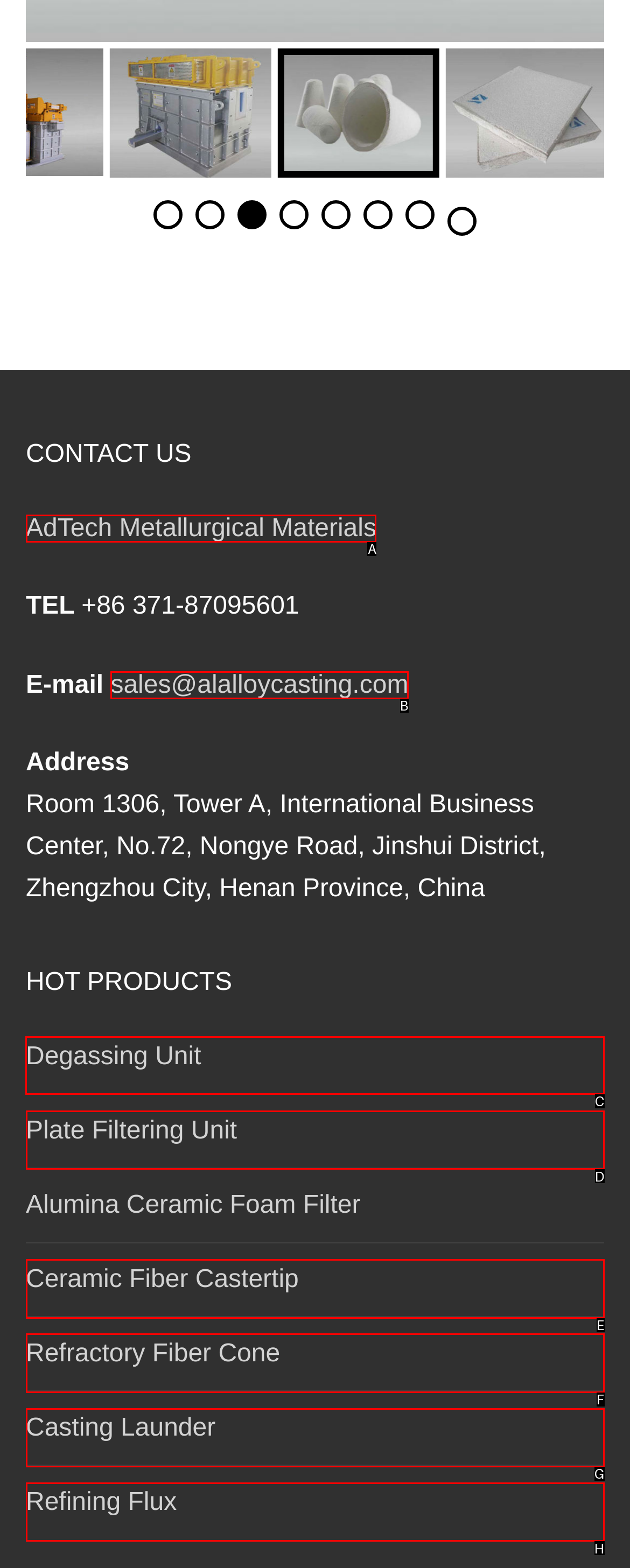Identify the letter of the UI element I need to click to carry out the following instruction: Learn about Degassing Unit

C